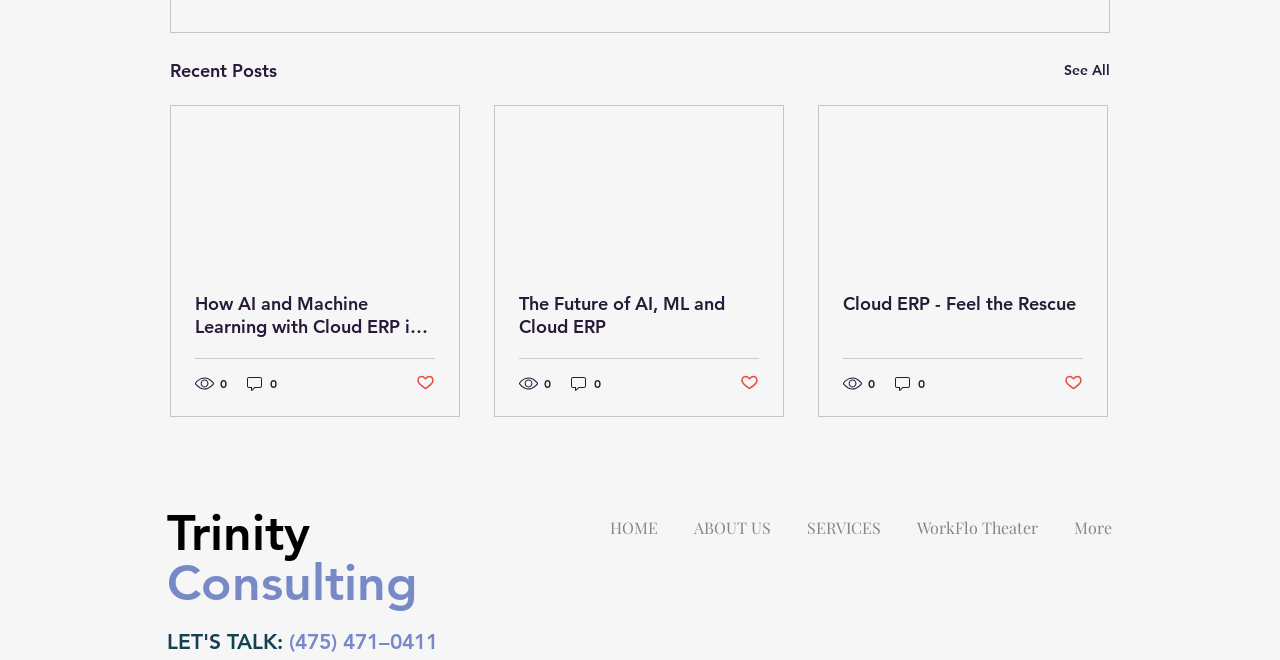Determine the bounding box coordinates for the element that should be clicked to follow this instruction: "See all recent posts". The coordinates should be given as four float numbers between 0 and 1, in the format [left, top, right, bottom].

[0.831, 0.085, 0.867, 0.129]